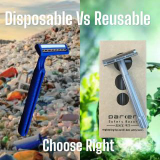Give a concise answer using one word or a phrase to the following question:
What surrounds the reusable safety razor?

A natural setting